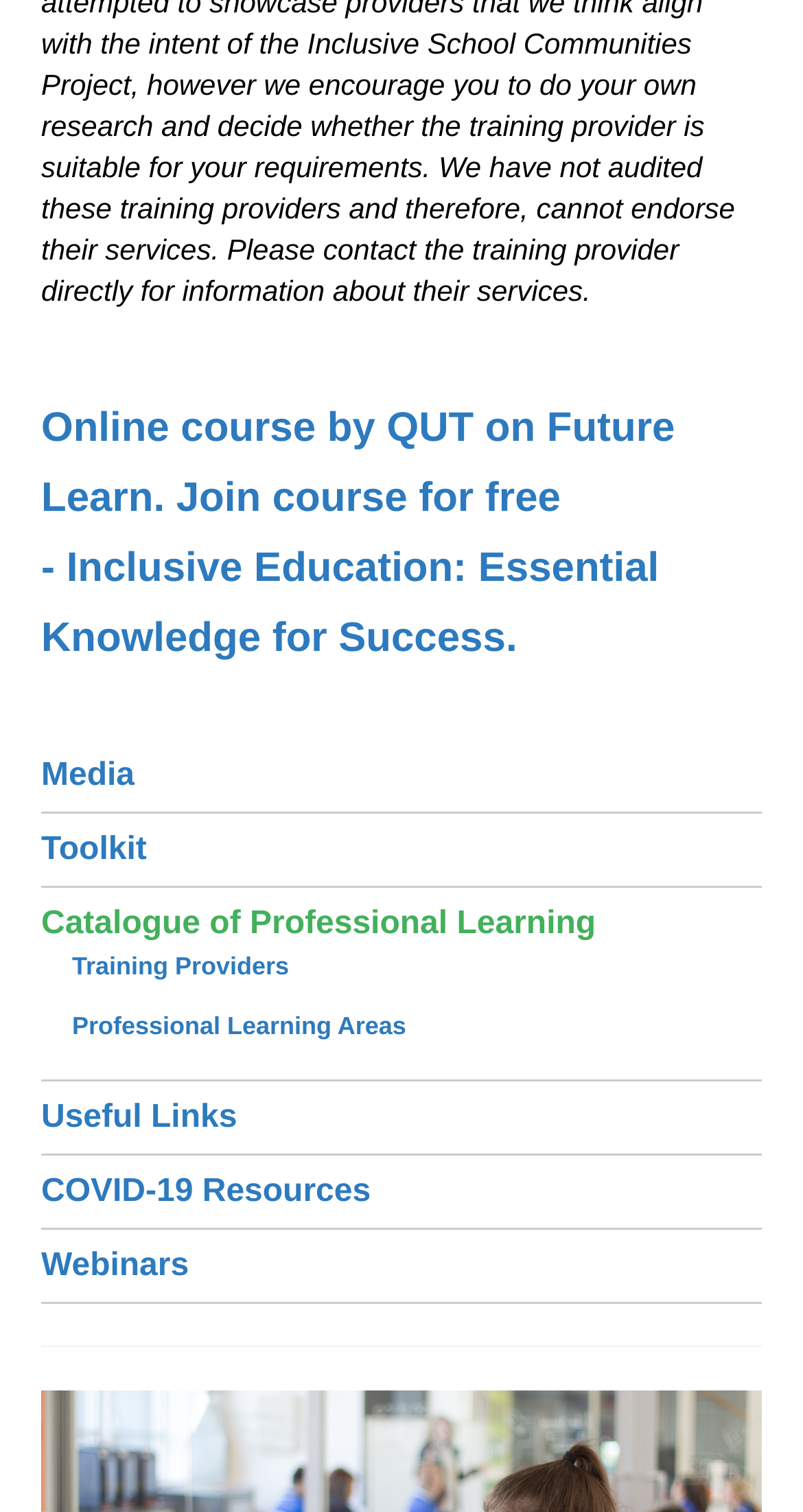Give a one-word or short-phrase answer to the following question: 
Is there a separator element on the webpage?

Yes